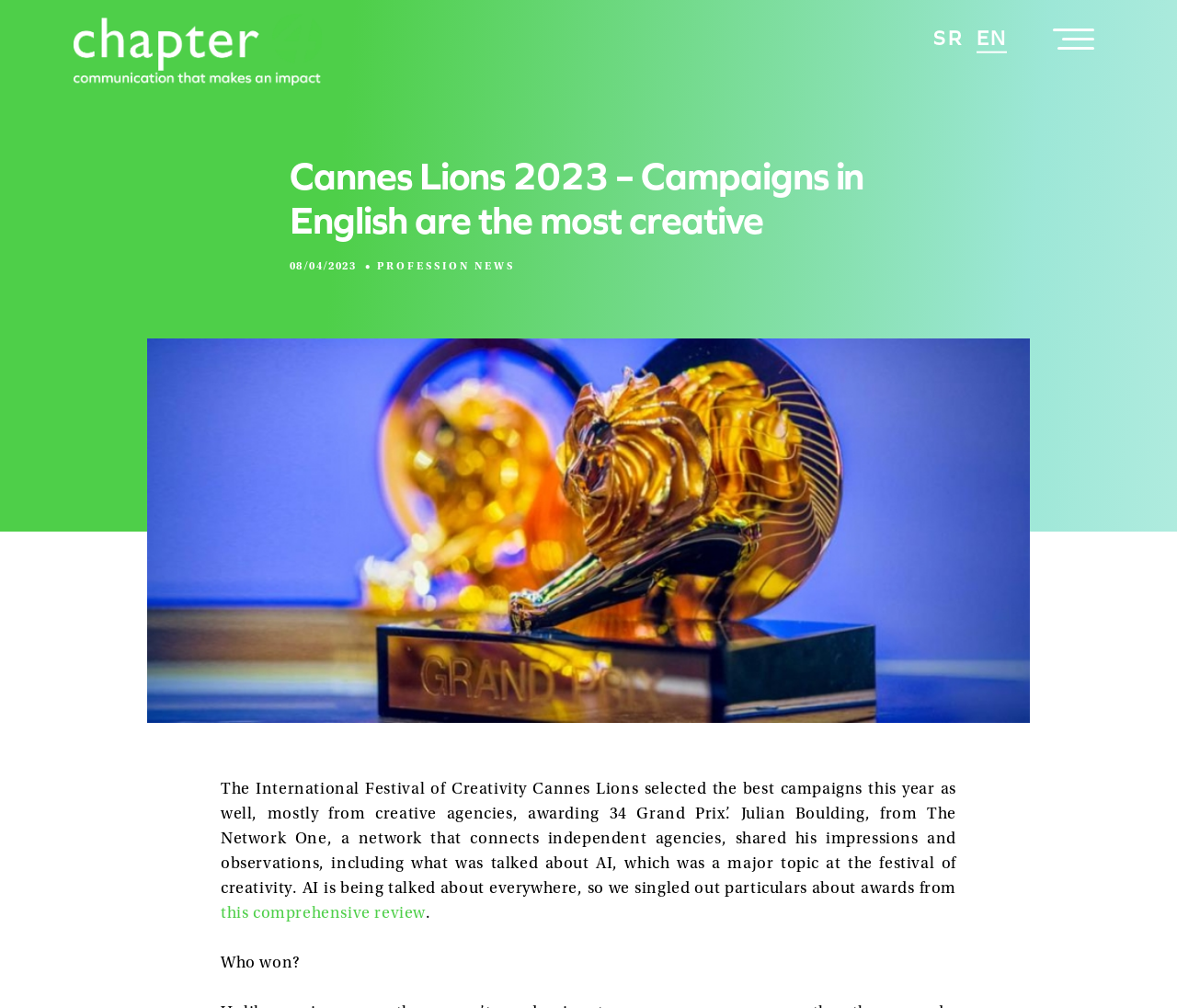What is the topic that was talked about at the festival?
Provide a detailed answer to the question using information from the image.

The topic of AI is mentioned in the text 'AI is being talked about everywhere, so we singled out particulars about awards from...' which suggests that AI was a major topic at the festival of creativity.